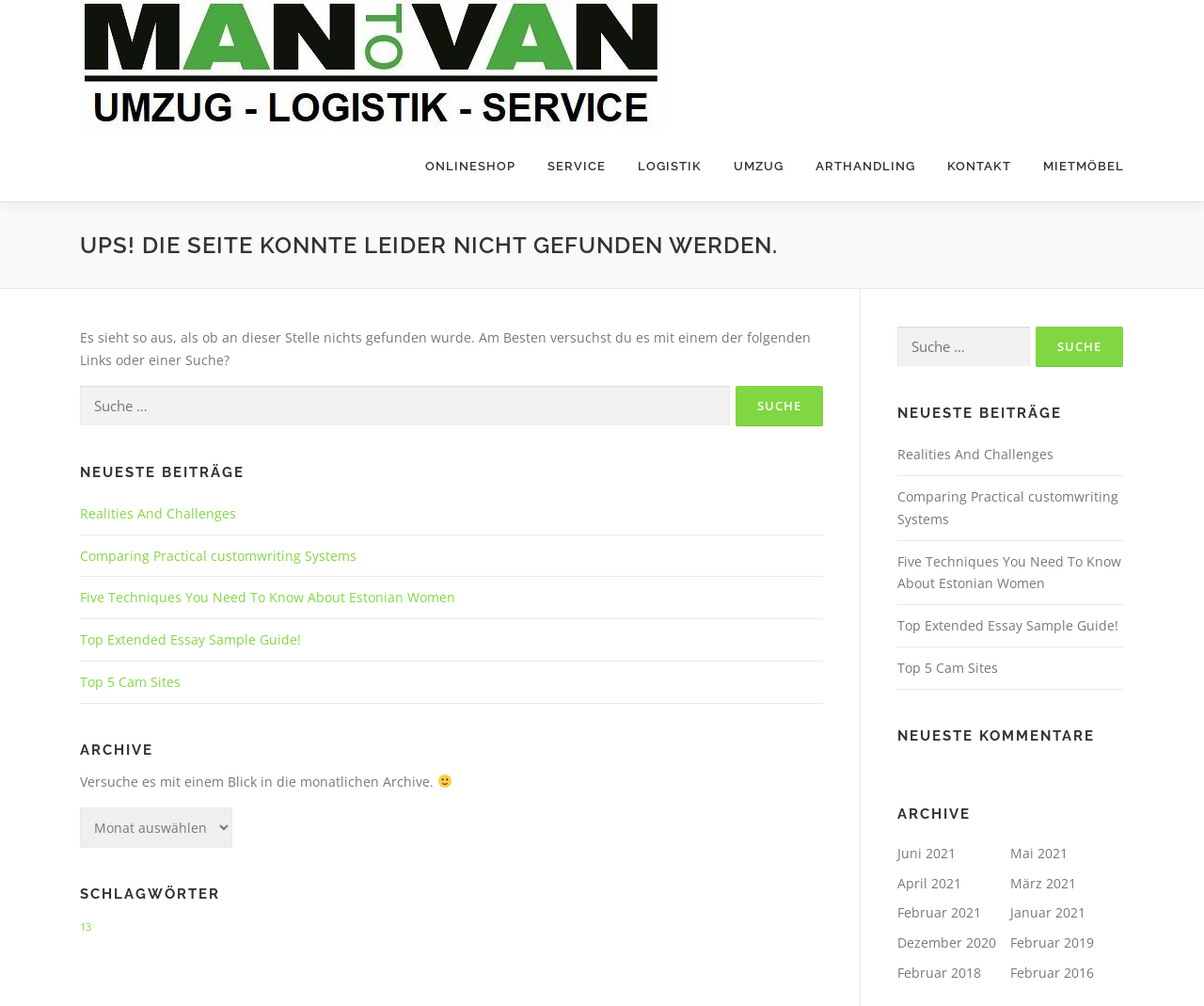Give a one-word or short-phrase answer to the following question: 
What is the error message on the webpage?

UPS! DIE SEITE KONNTE LEIDER NICHT GEFUNDEN WERDEN.